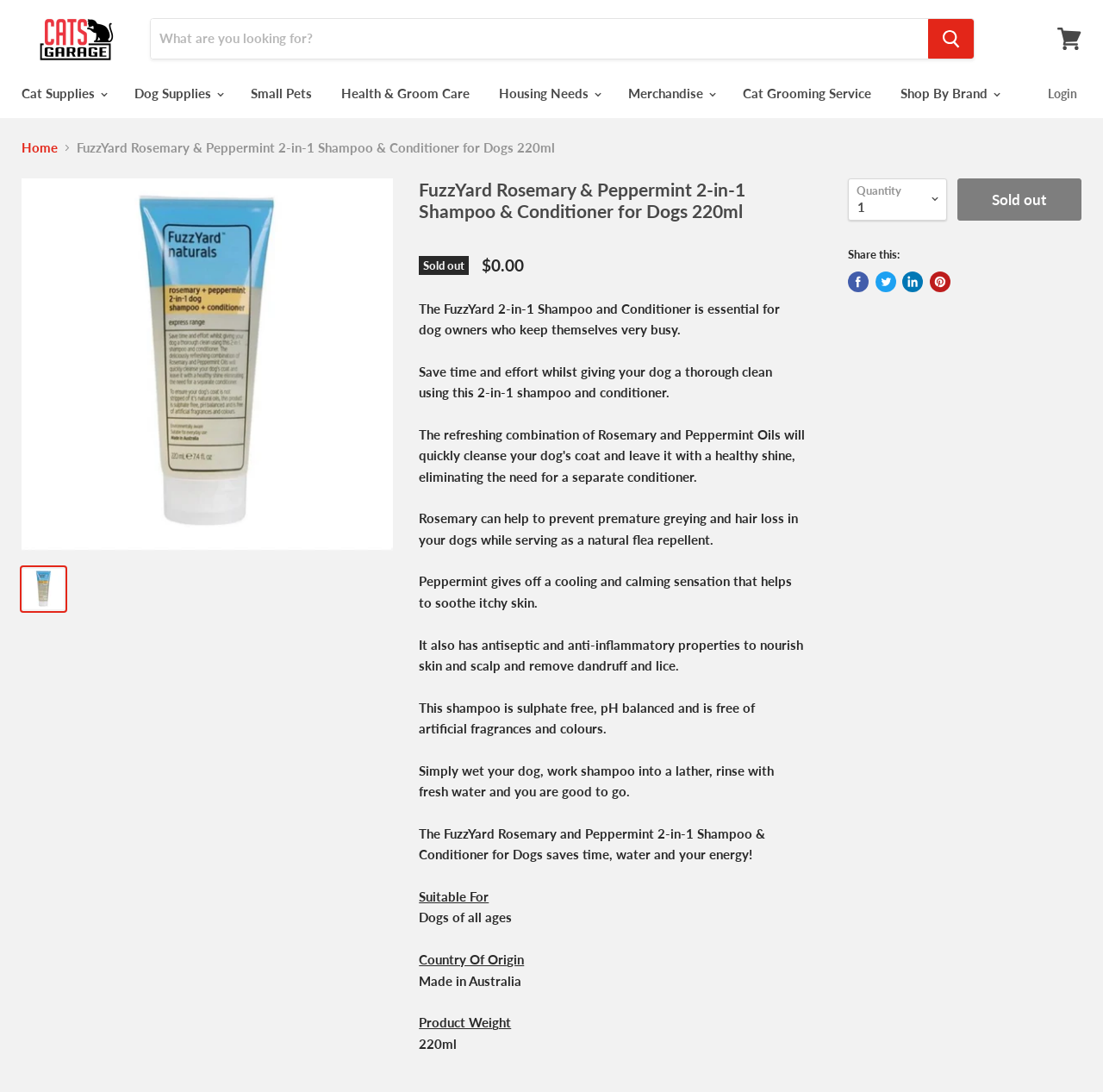Identify the coordinates of the bounding box for the element that must be clicked to accomplish the instruction: "View cart".

[0.951, 0.017, 0.988, 0.054]